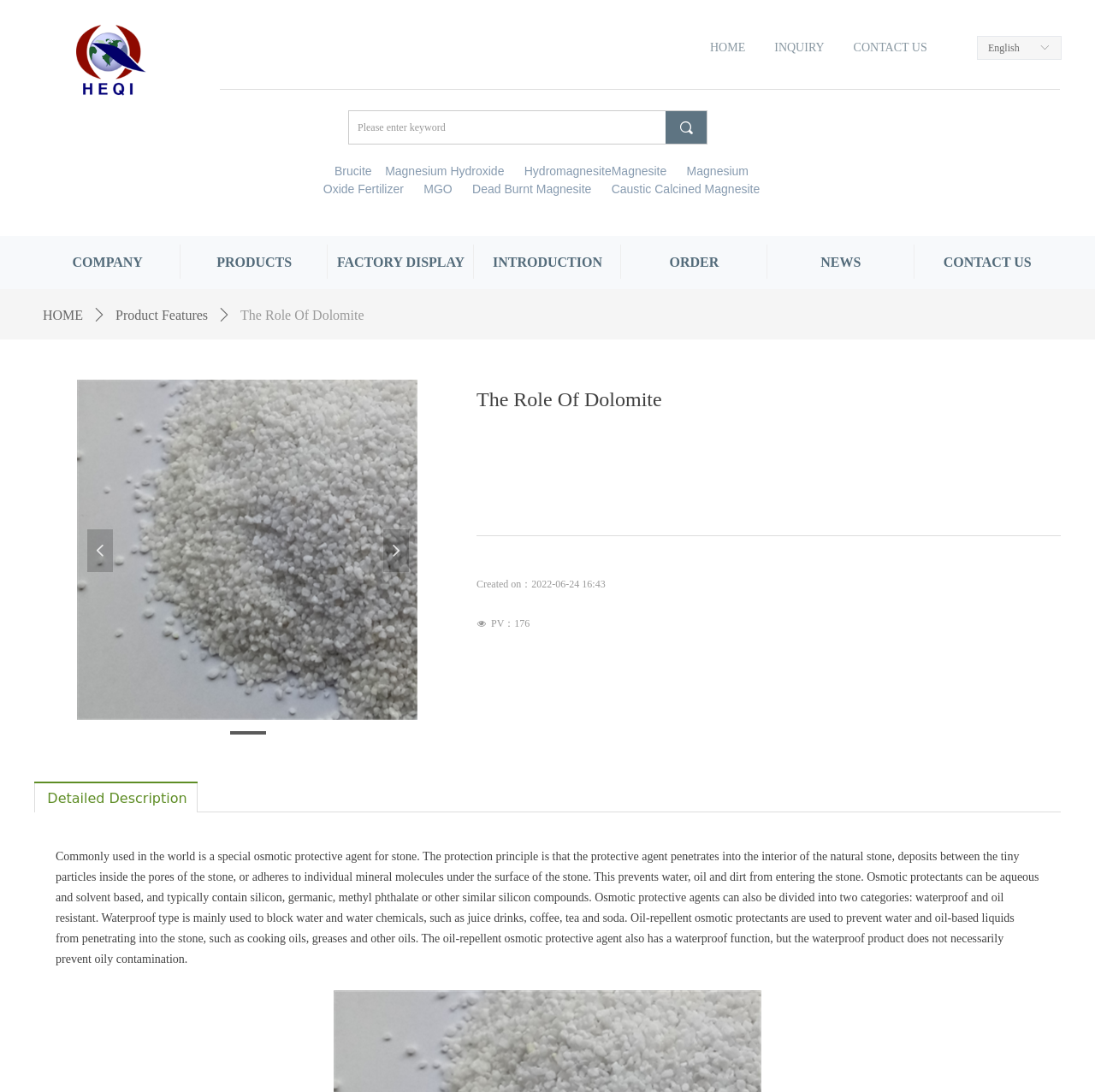Give the bounding box coordinates for the element described as: "HOME".

[0.648, 0.016, 0.681, 0.07]